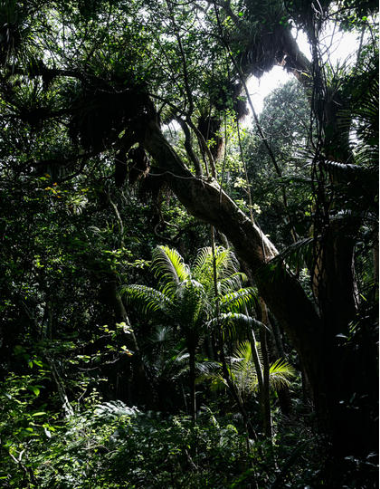Generate a detailed caption that describes the image.

This captivating image showcases the lush forest of Waiheke Island, New Zealand, featuring a dense canopy of greenery illuminated by soft, dappled light filtering through the leaves. Towering trees intertwine with vibrant ferns, creating a rich tapestry of plant life that exemplifies the island's natural beauty. This serene setting invites exploration, embodying the peaceful yet thriving environment where visitors can immerse themselves in nature. The shadows and highlights play across the foliage, emphasizing the diverse textures and colors typical of this subtropical paradise, making it an ideal location for those seeking both relaxation and adventure amidst unspoiled wilderness.